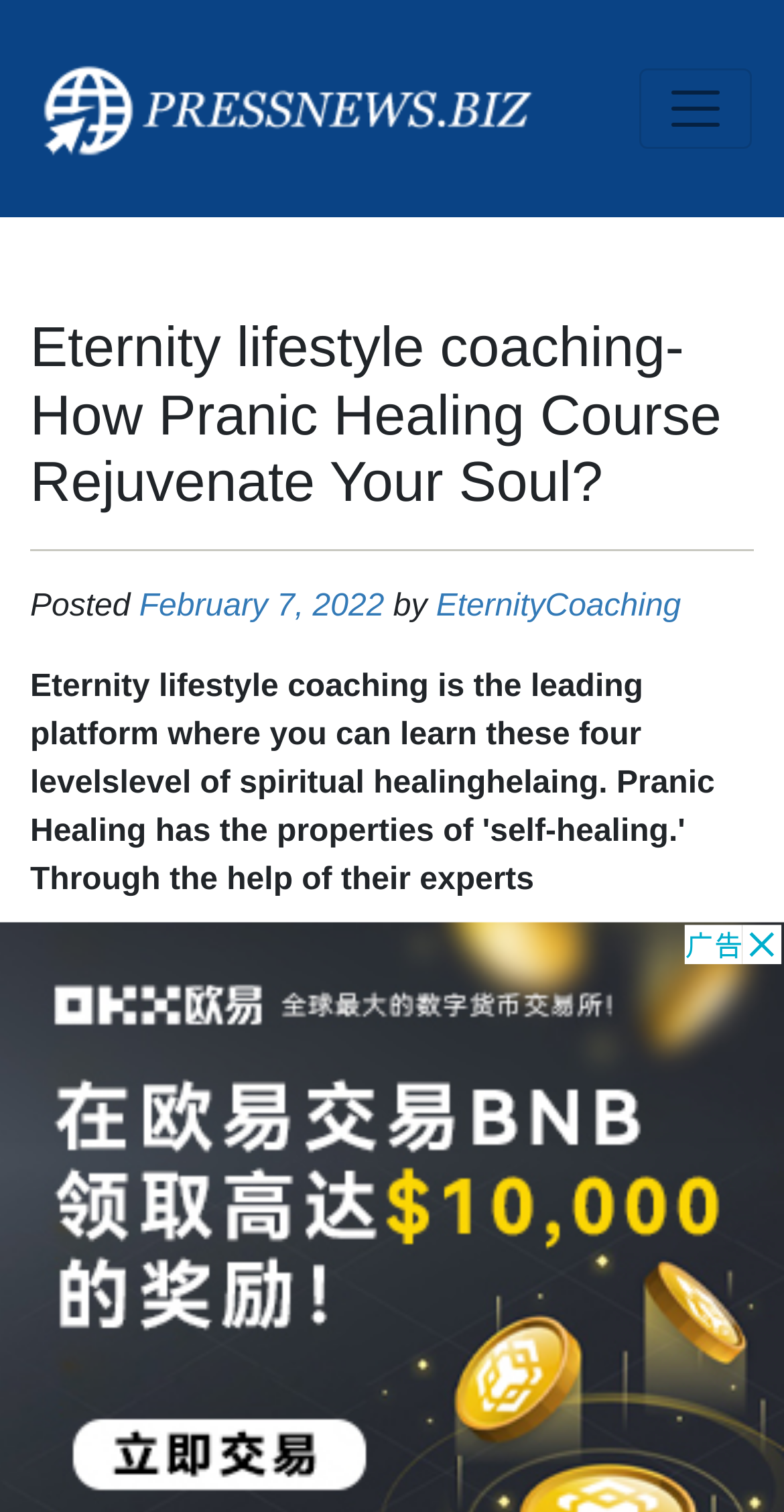Give the bounding box coordinates for this UI element: "aria-label="Toggle navigation"". The coordinates should be four float numbers between 0 and 1, arranged as [left, top, right, bottom].

[0.815, 0.045, 0.959, 0.098]